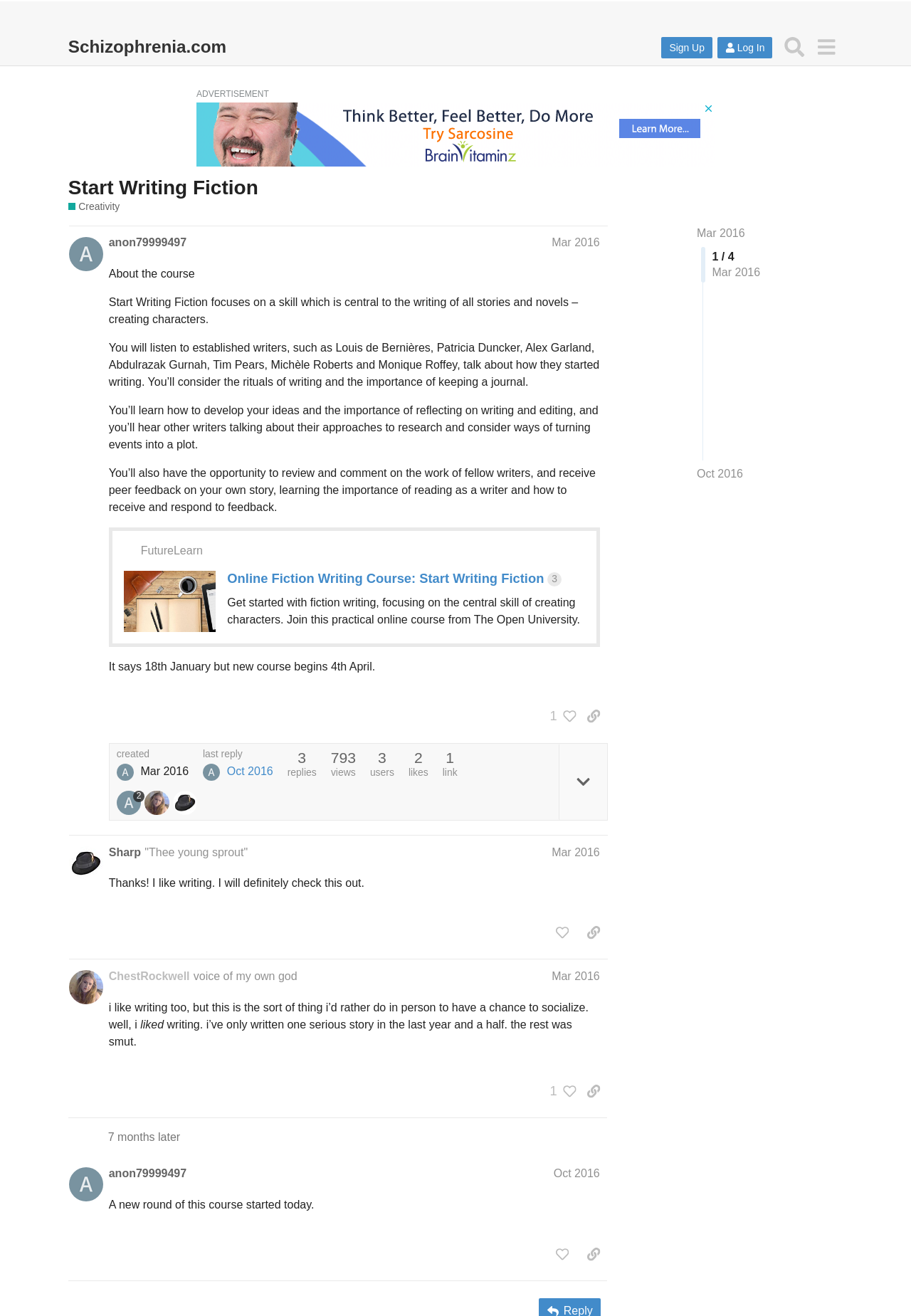Given the element description, predict the bounding box coordinates in the format (top-left x, top-left y, bottom-right x, bottom-right y), using floating point numbers between 0 and 1: Over ons

None